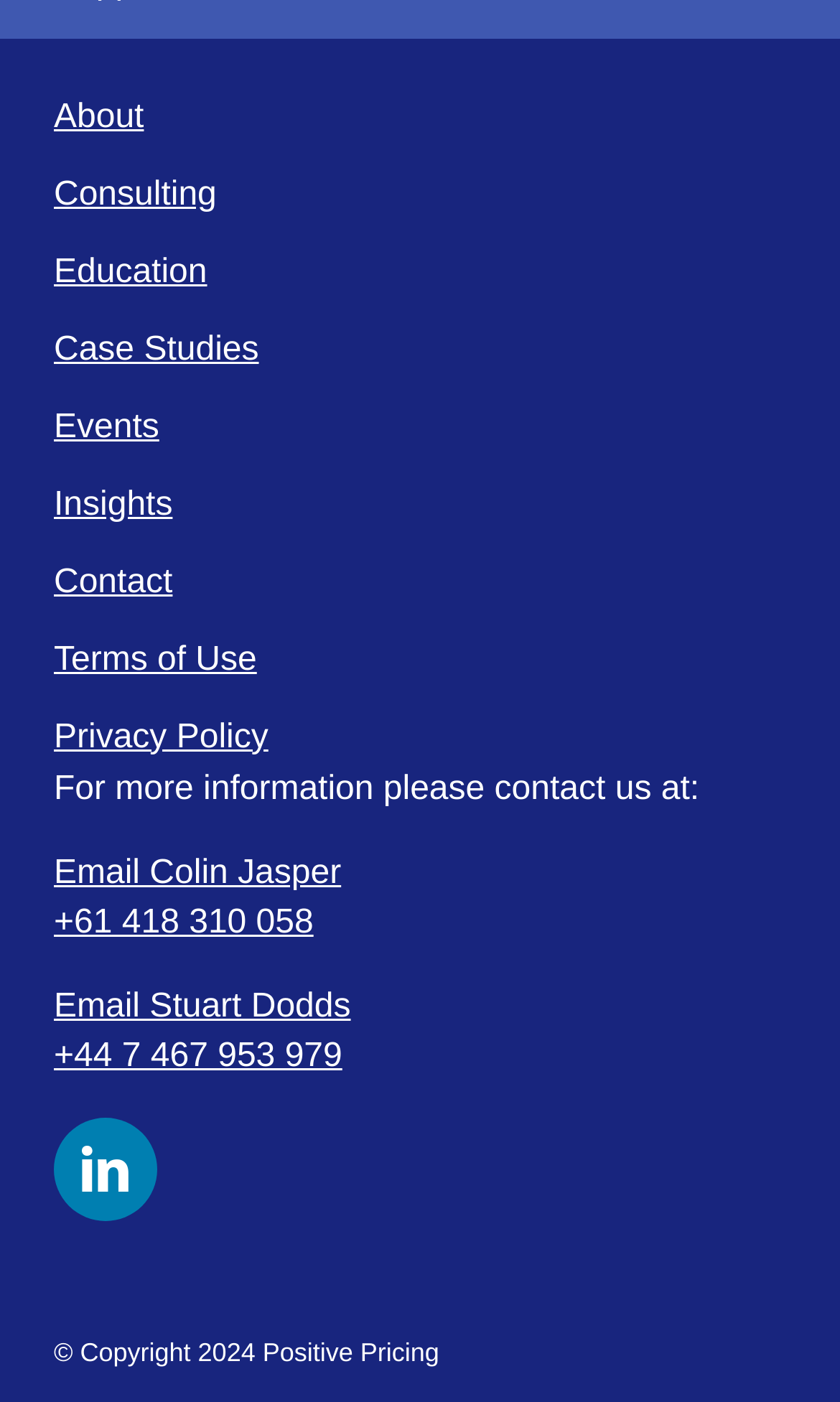Please specify the bounding box coordinates of the clickable region necessary for completing the following instruction: "Contact us via Email Colin Jasper". The coordinates must consist of four float numbers between 0 and 1, i.e., [left, top, right, bottom].

[0.064, 0.605, 0.936, 0.641]